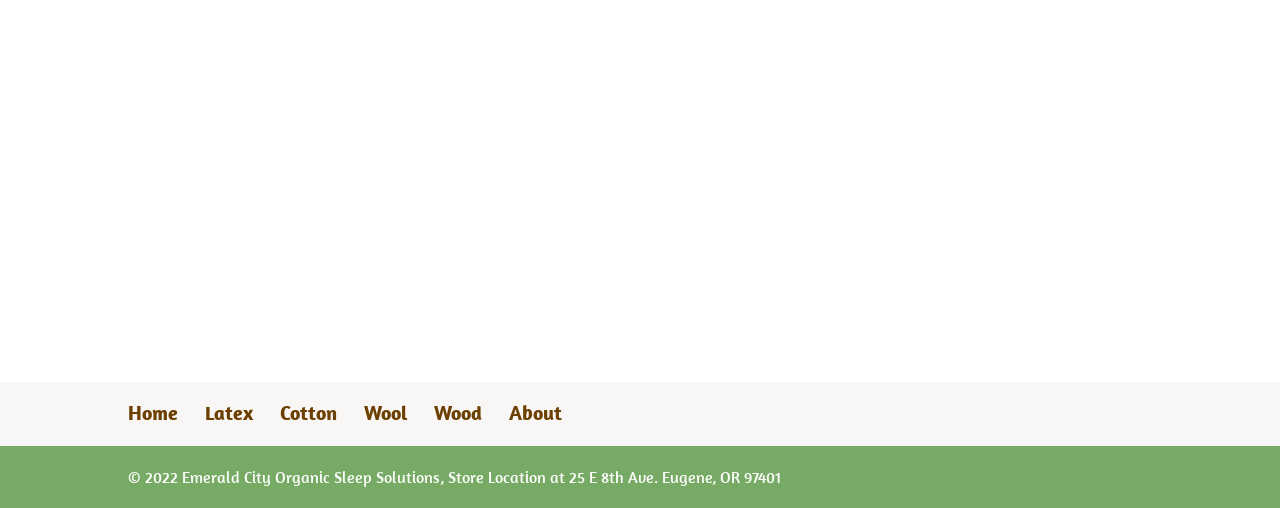What type of products does Emerald City Organic Sleep Solutions seem to offer?
Please respond to the question thoroughly and include all relevant details.

I inferred the type of products offered by looking at the links in the top navigation menu, which include 'Latex', 'Cotton', 'Wool', and 'Wood', suggesting that the website sells organic sleep products.